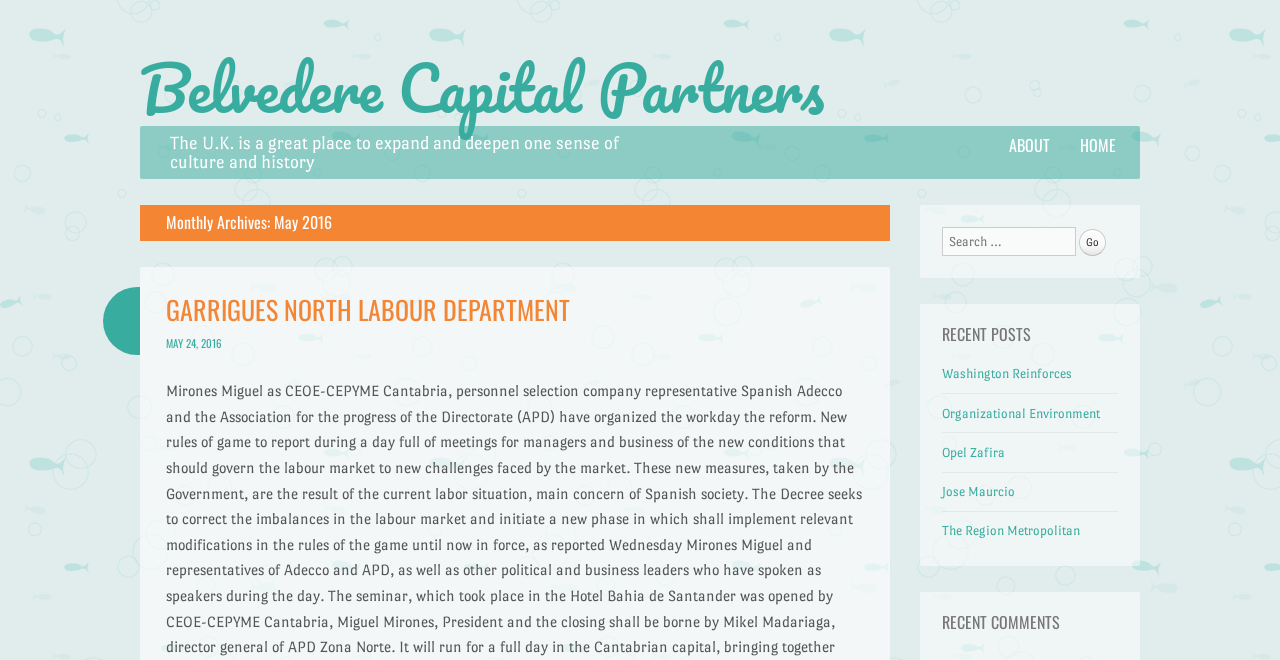Give a short answer to this question using one word or a phrase:
What is the title of the first recent post?

GARRIGUES NORTH LABOUR DEPARTMENT